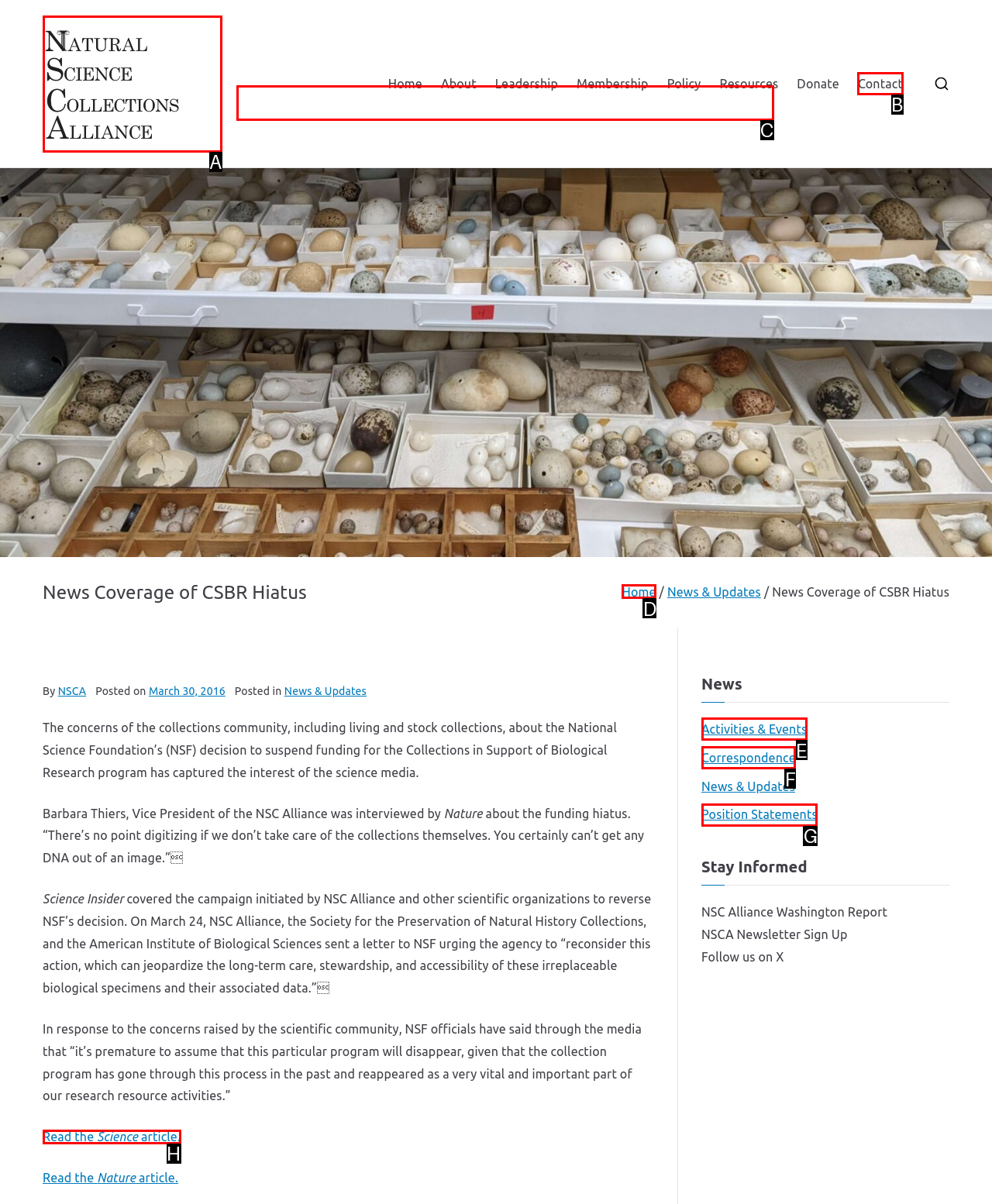Determine which UI element you should click to perform the task: Visit the Natural Science Collections Alliance homepage
Provide the letter of the correct option from the given choices directly.

C